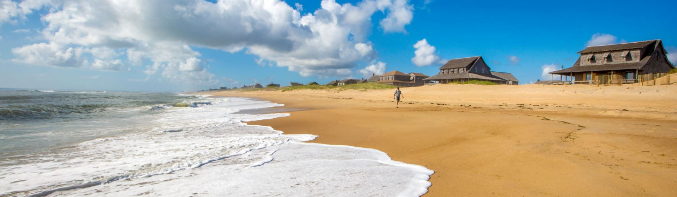Answer the question below with a single word or a brief phrase: 
How many figures are walking along the water's edge?

One